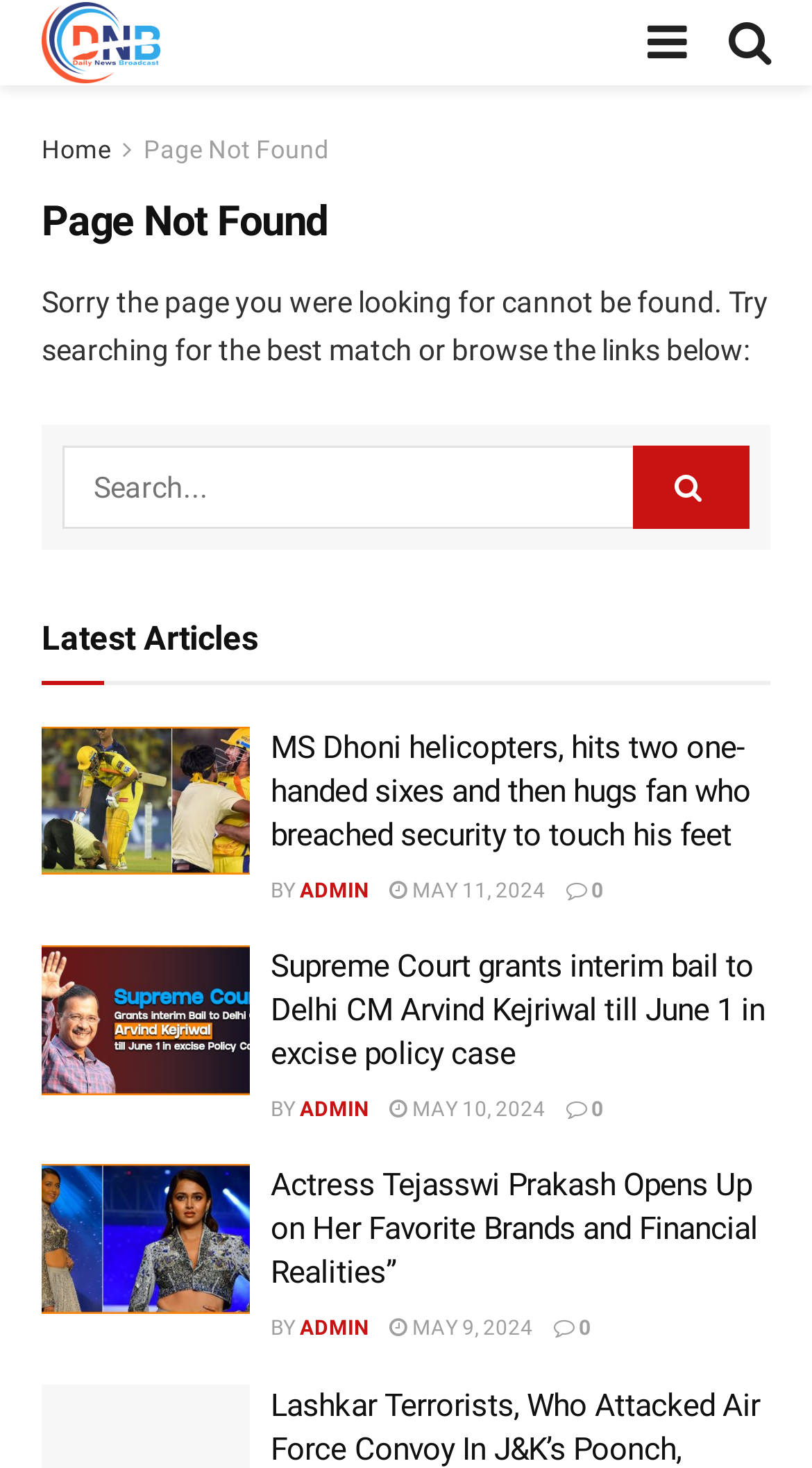Given the element description "0", identify the bounding box of the corresponding UI element.

[0.697, 0.748, 0.744, 0.763]